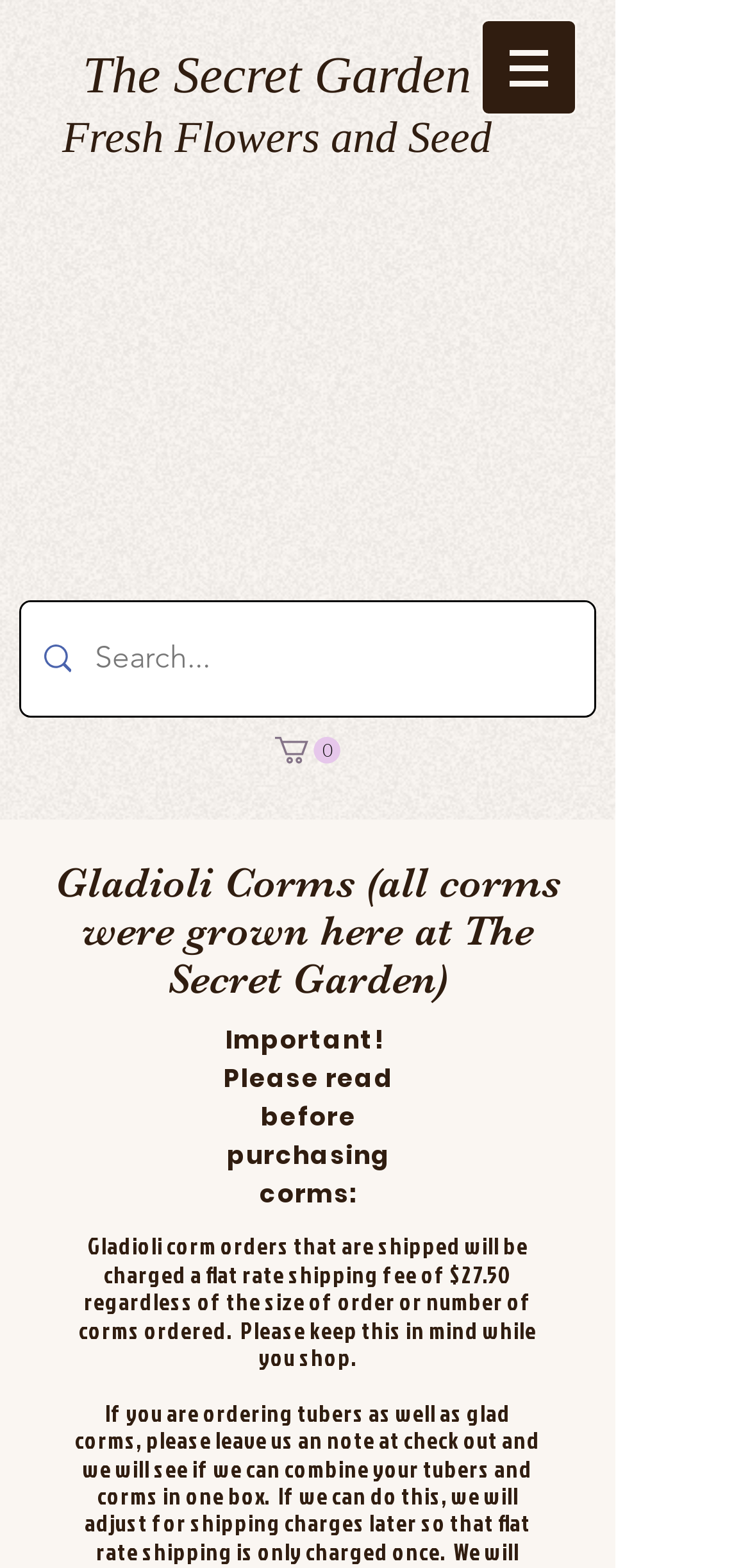Give a one-word or one-phrase response to the question: 
What is the shipping fee for gladioli corm orders?

$27.50